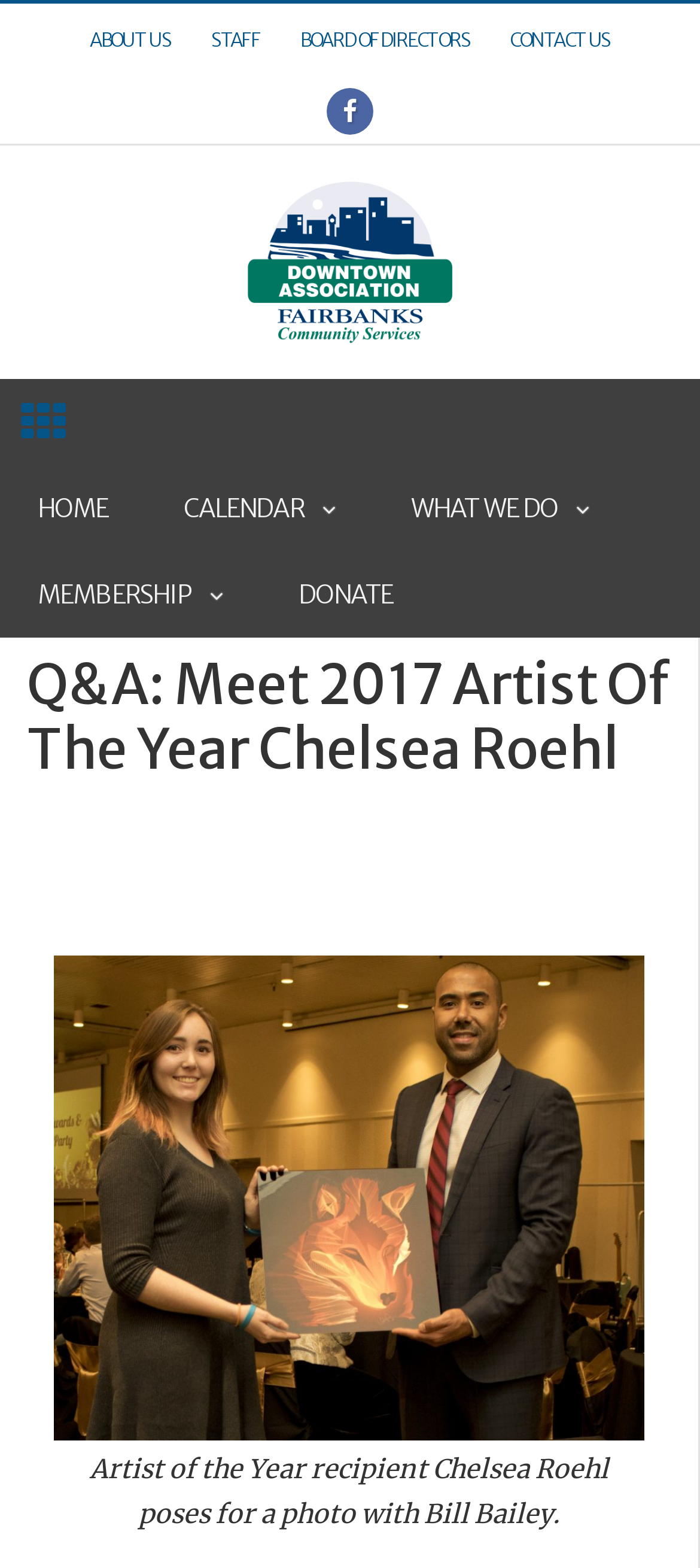Locate the bounding box coordinates of the clickable region to complete the following instruction: "read Q&A with 2017 Artist of the Year."

[0.292, 0.321, 0.89, 0.336]